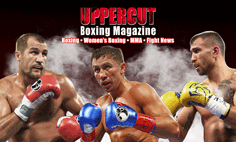Answer succinctly with a single word or phrase:
How many boxers are depicted in the center of the ad?

Three